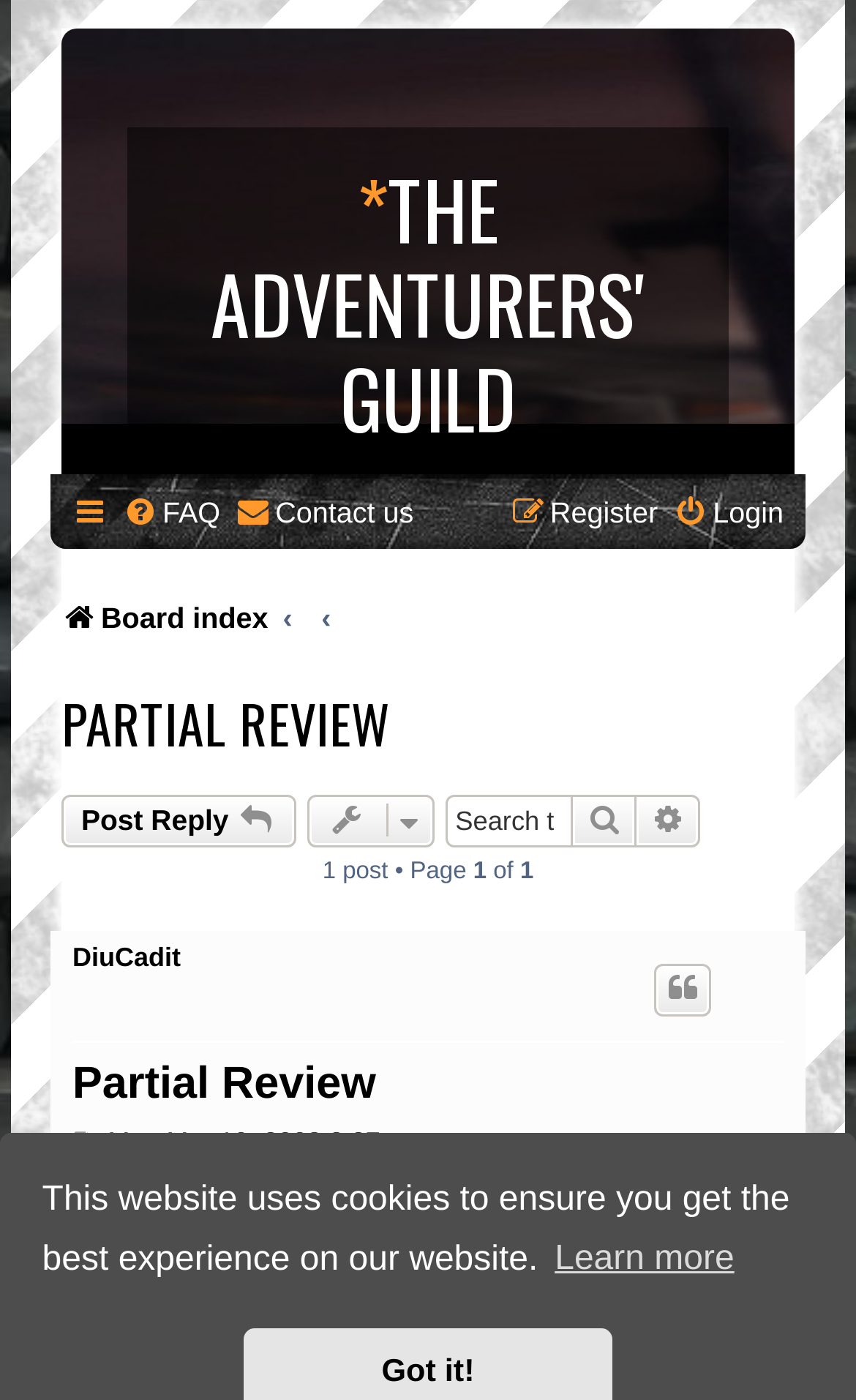What is the title or heading displayed on the webpage?

*THE ADVENTURERS' GUILD